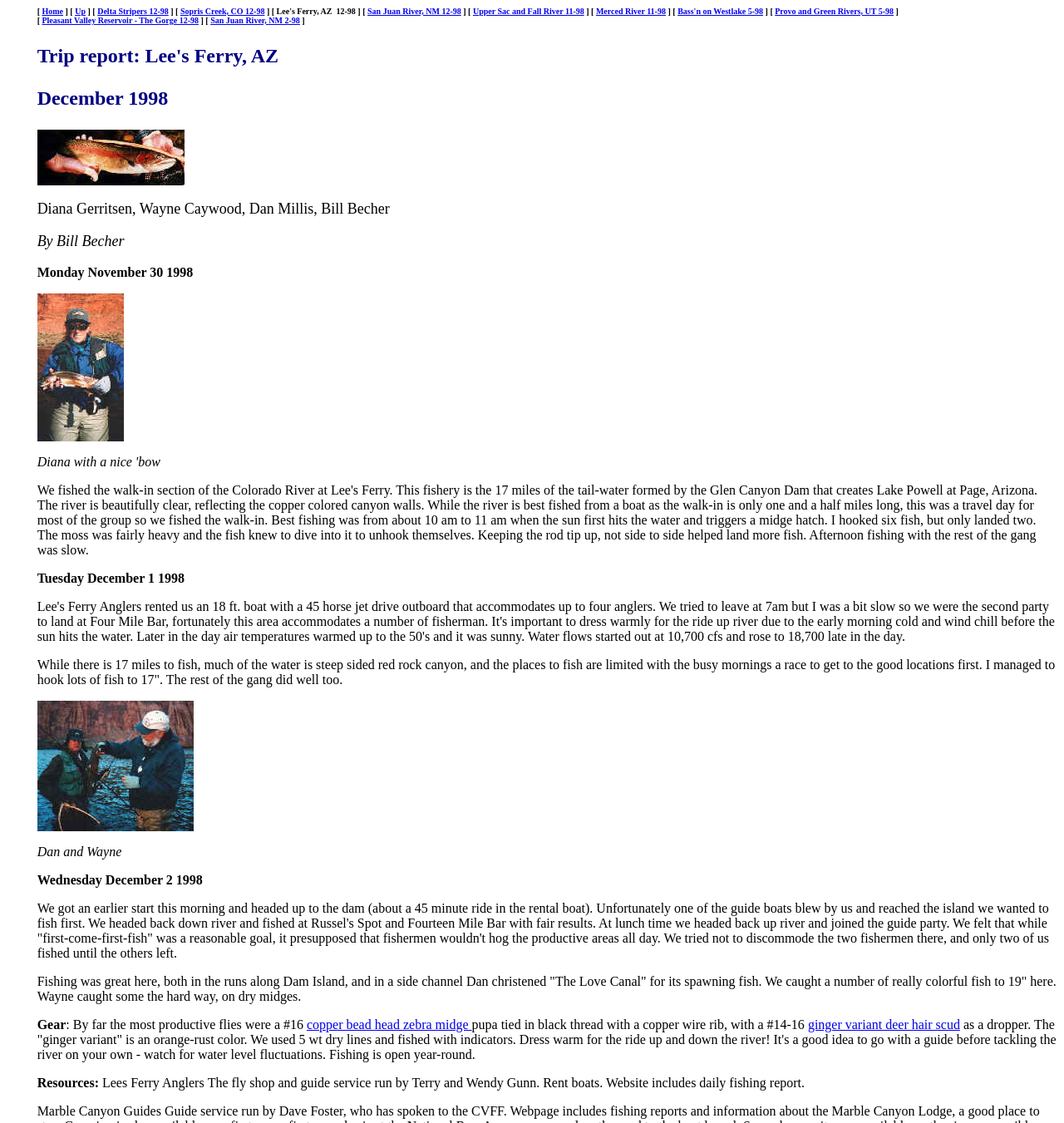Find the bounding box coordinates of the element's region that should be clicked in order to follow the given instruction: "Read about the history of Nimara Mağarası". The coordinates should consist of four float numbers between 0 and 1, i.e., [left, top, right, bottom].

None